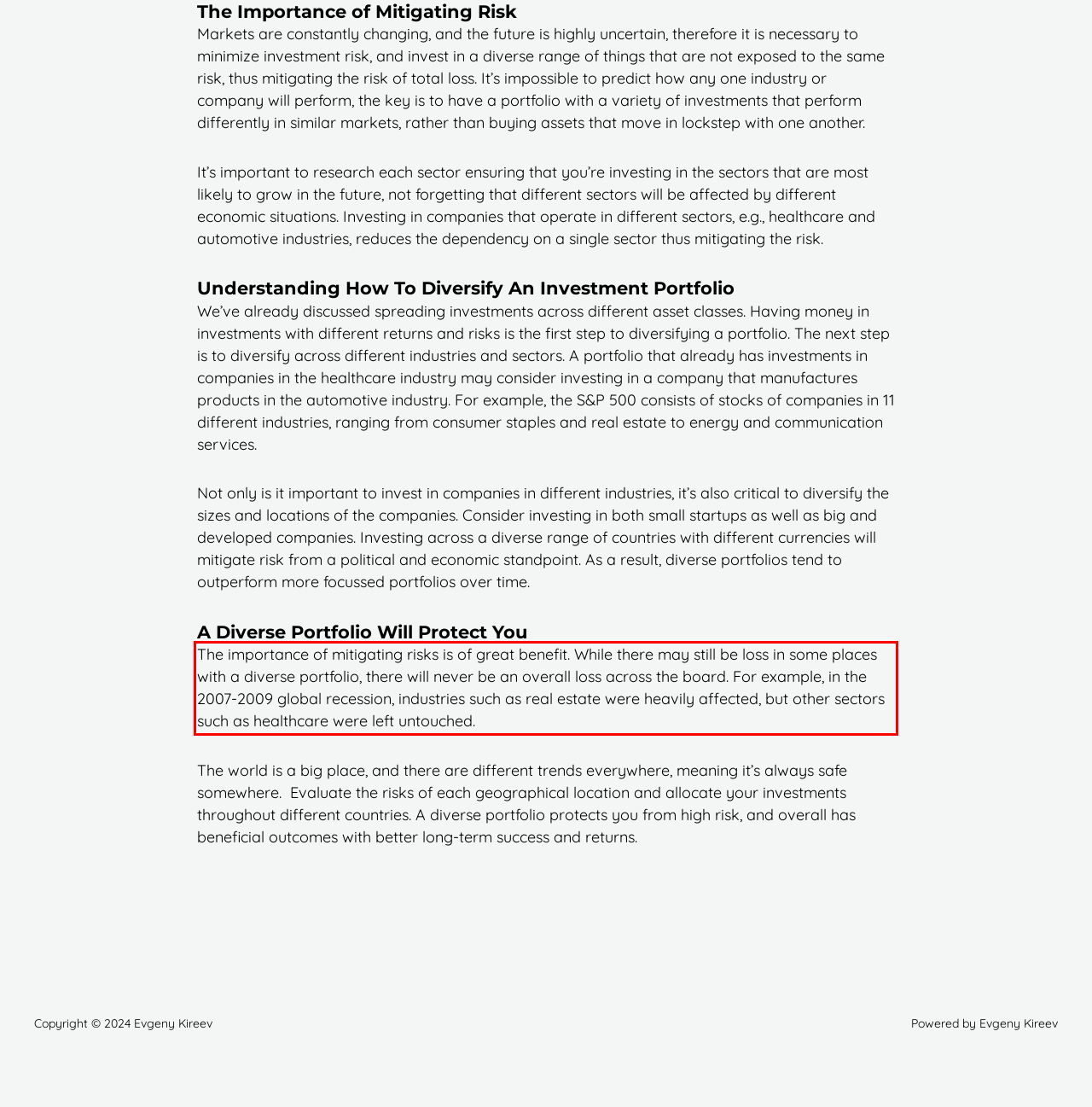You are given a webpage screenshot with a red bounding box around a UI element. Extract and generate the text inside this red bounding box.

The importance of mitigating risks is of great benefit. While there may still be loss in some places with a diverse portfolio, there will never be an overall loss across the board. For example, in the 2007-2009 global recession, industries such as real estate were heavily affected, but other sectors such as healthcare were left untouched.